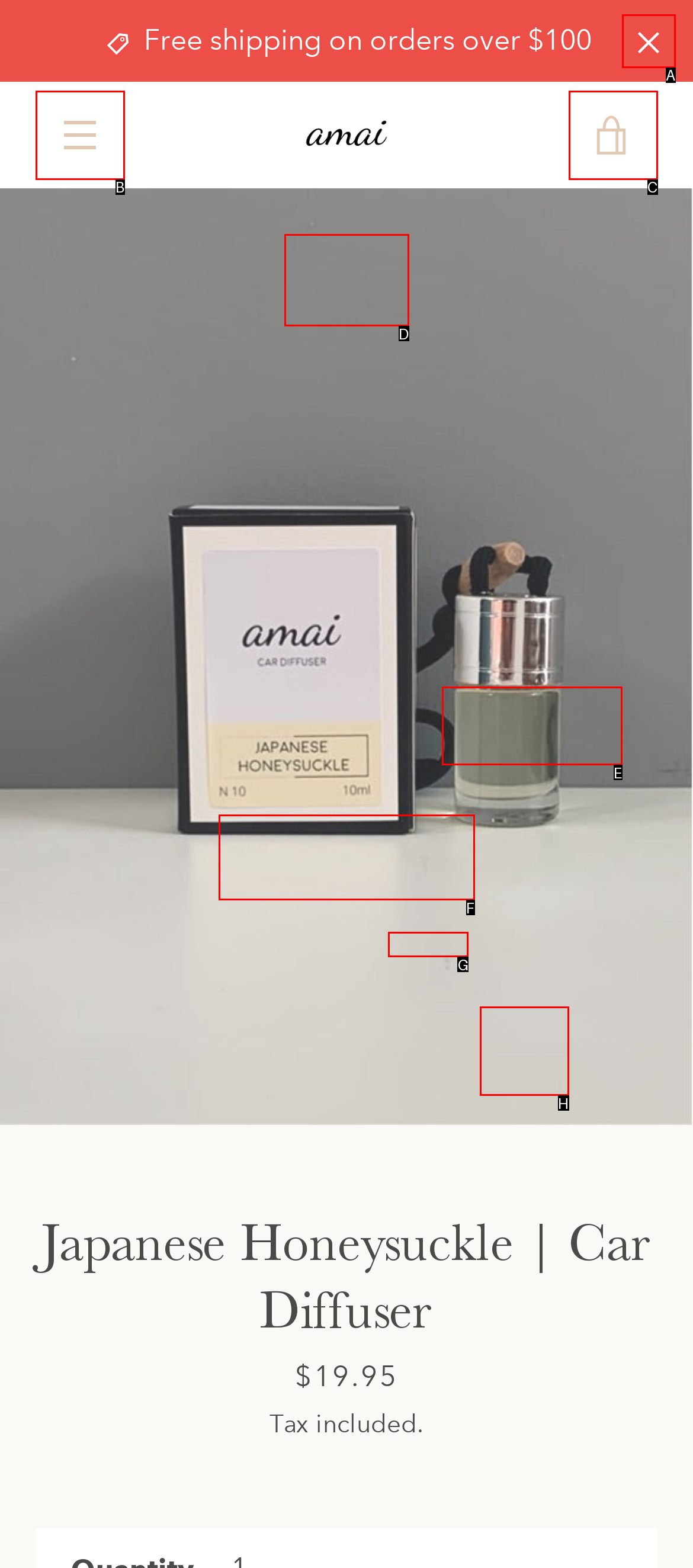Find the UI element described as: Shop
Reply with the letter of the appropriate option.

D